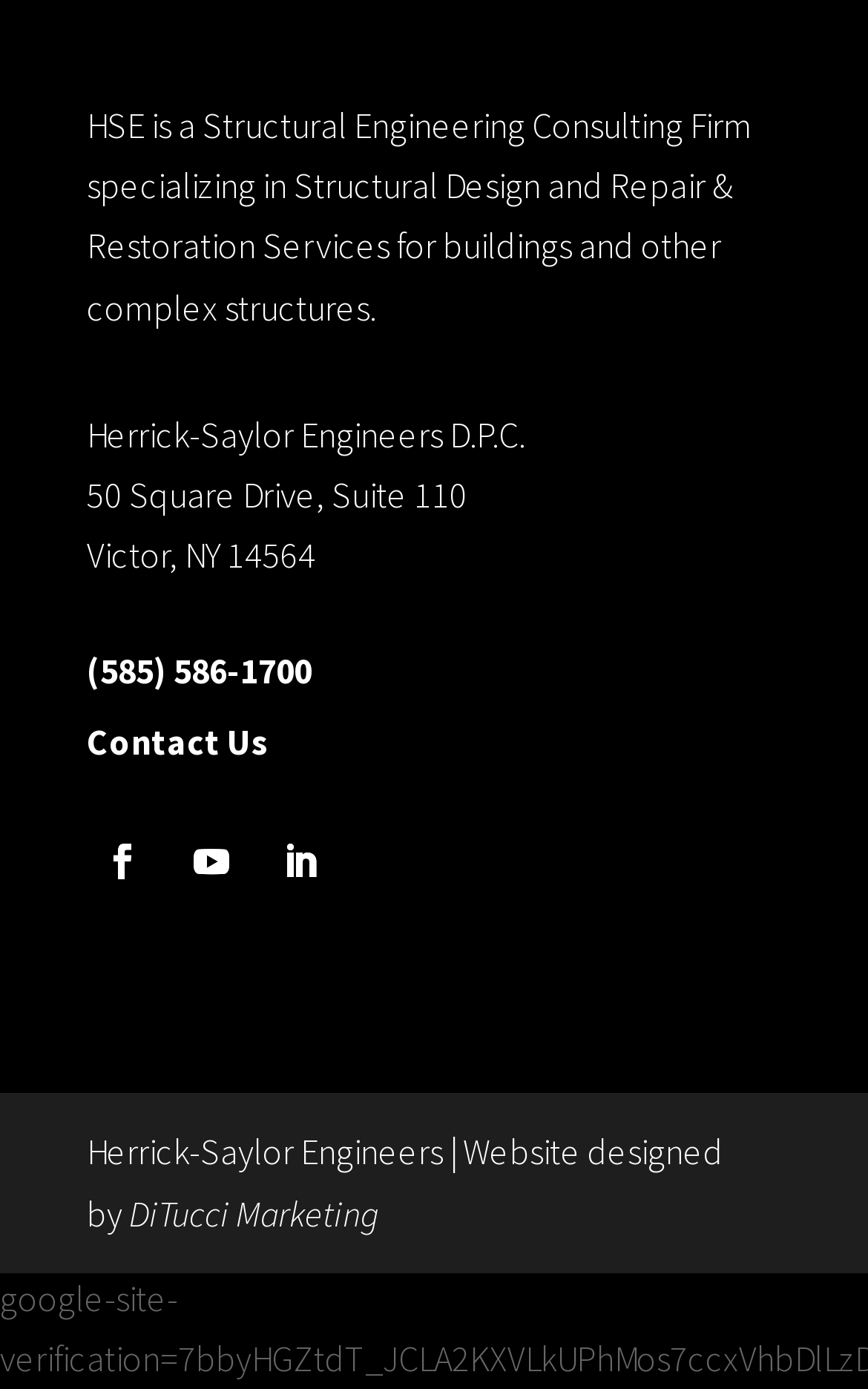What is the company name?
Can you provide an in-depth and detailed response to the question?

I found the company name by looking at the StaticText element with the text 'Herrick-Saylor Engineers D.P.C.' which is located at the top of the webpage.